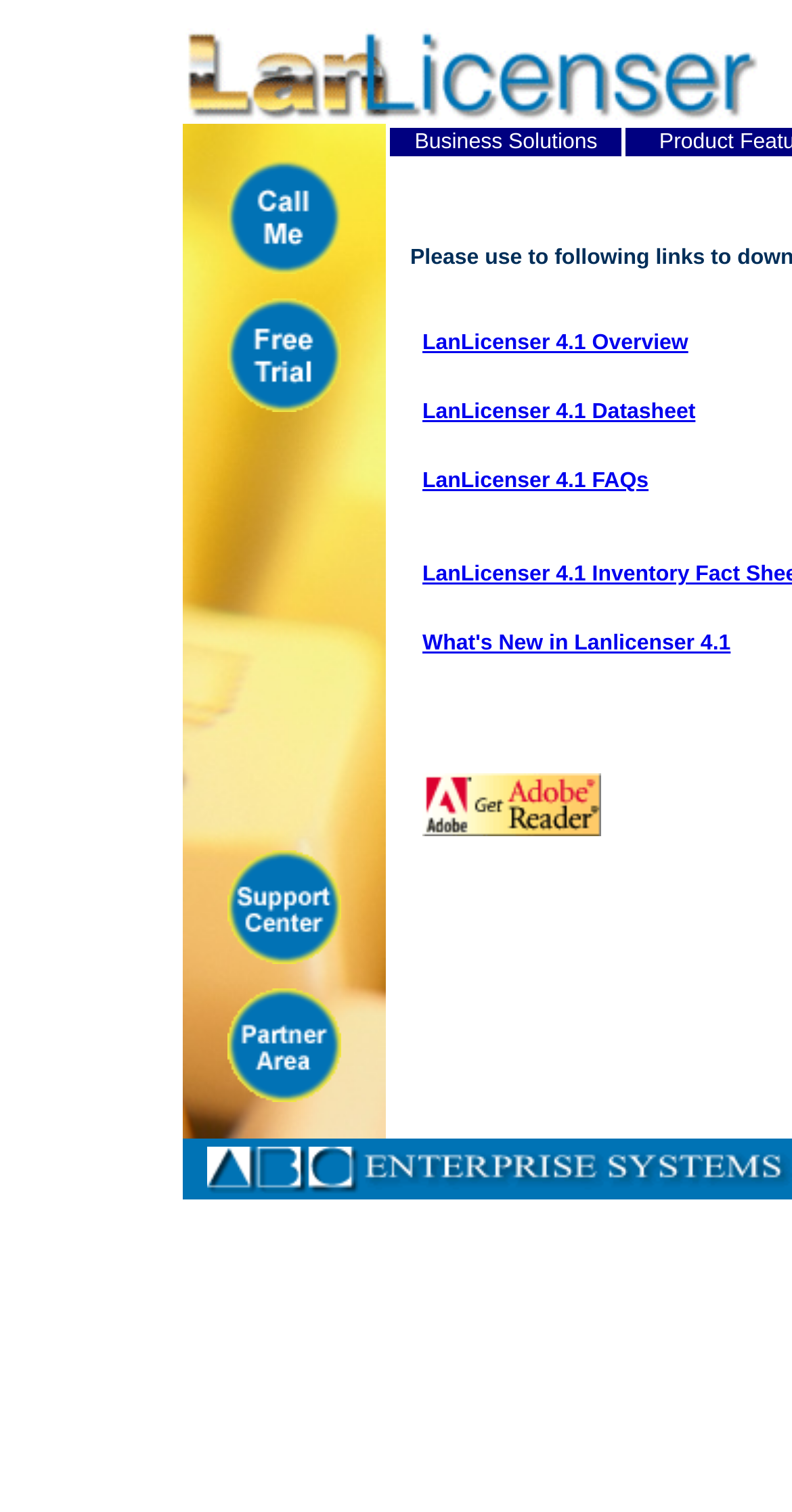Kindly determine the bounding box coordinates for the area that needs to be clicked to execute this instruction: "Call Me for free trial support".

[0.287, 0.169, 0.431, 0.185]